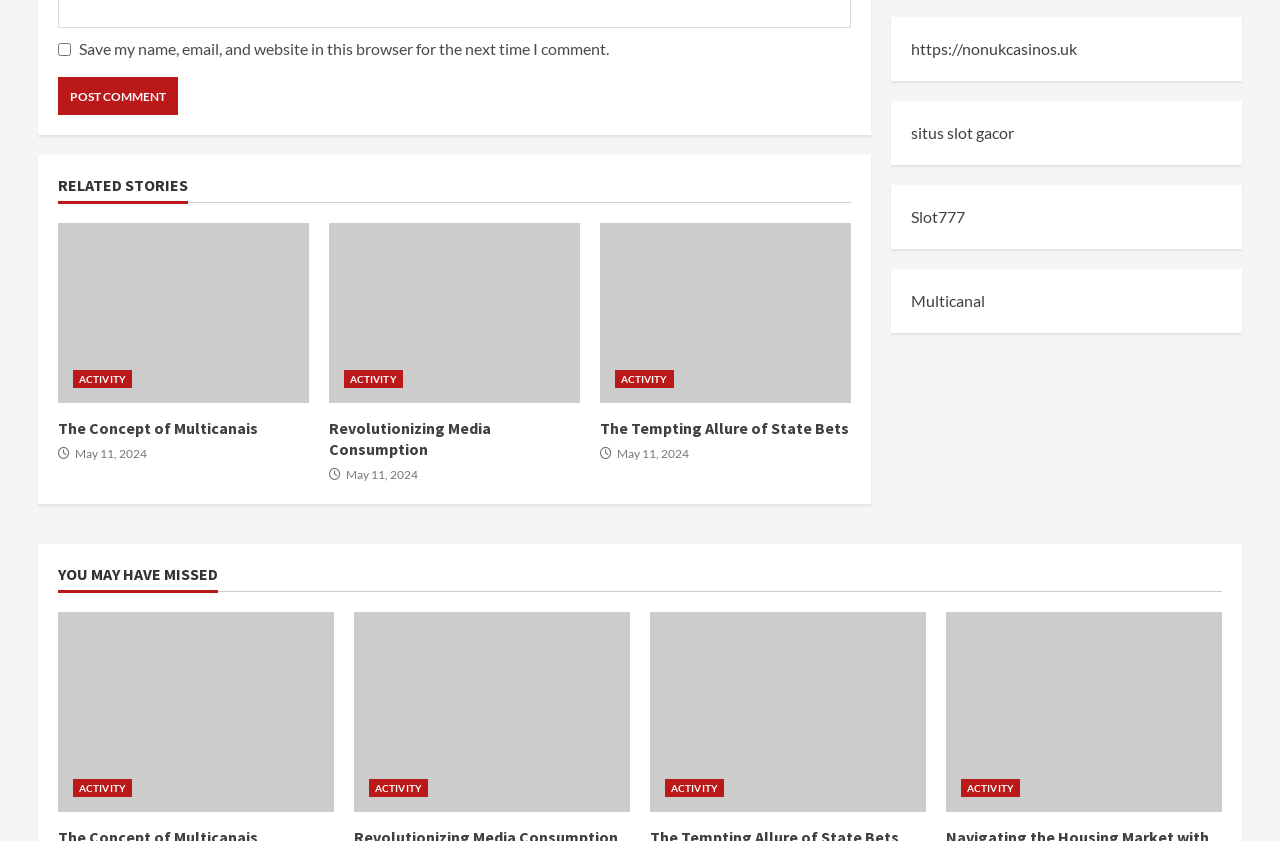Determine the bounding box coordinates for the element that should be clicked to follow this instruction: "Check out 'ACTIVITY'". The coordinates should be given as four float numbers between 0 and 1, in the format [left, top, right, bottom].

[0.057, 0.441, 0.103, 0.462]